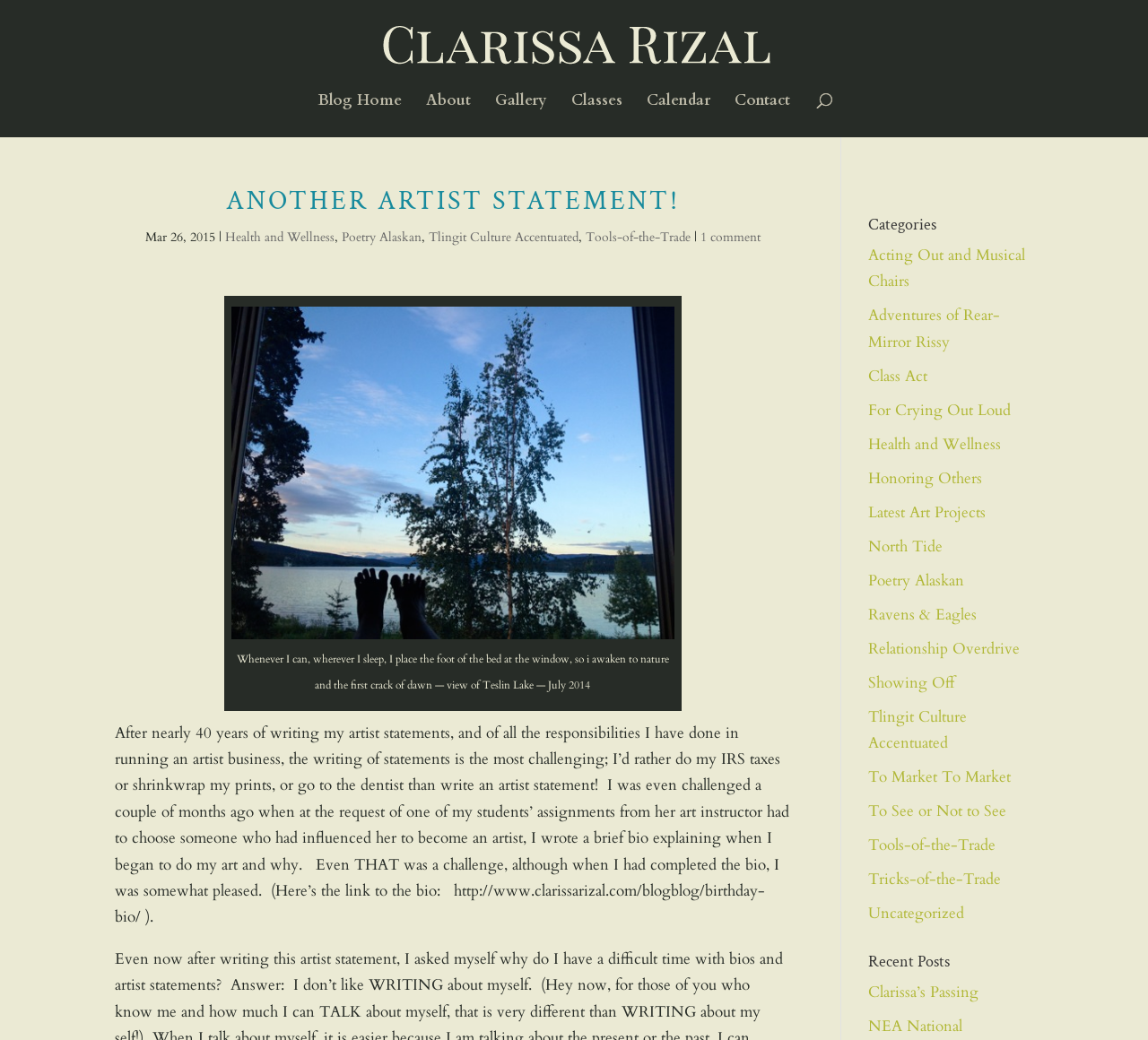Refer to the screenshot and give an in-depth answer to this question: What is the date of the blog post?

I found the date of the blog post by looking at the StaticText element with the text 'Mar 26, 2015' which is located below the heading 'ANOTHER ARTIST STATEMENT!'.